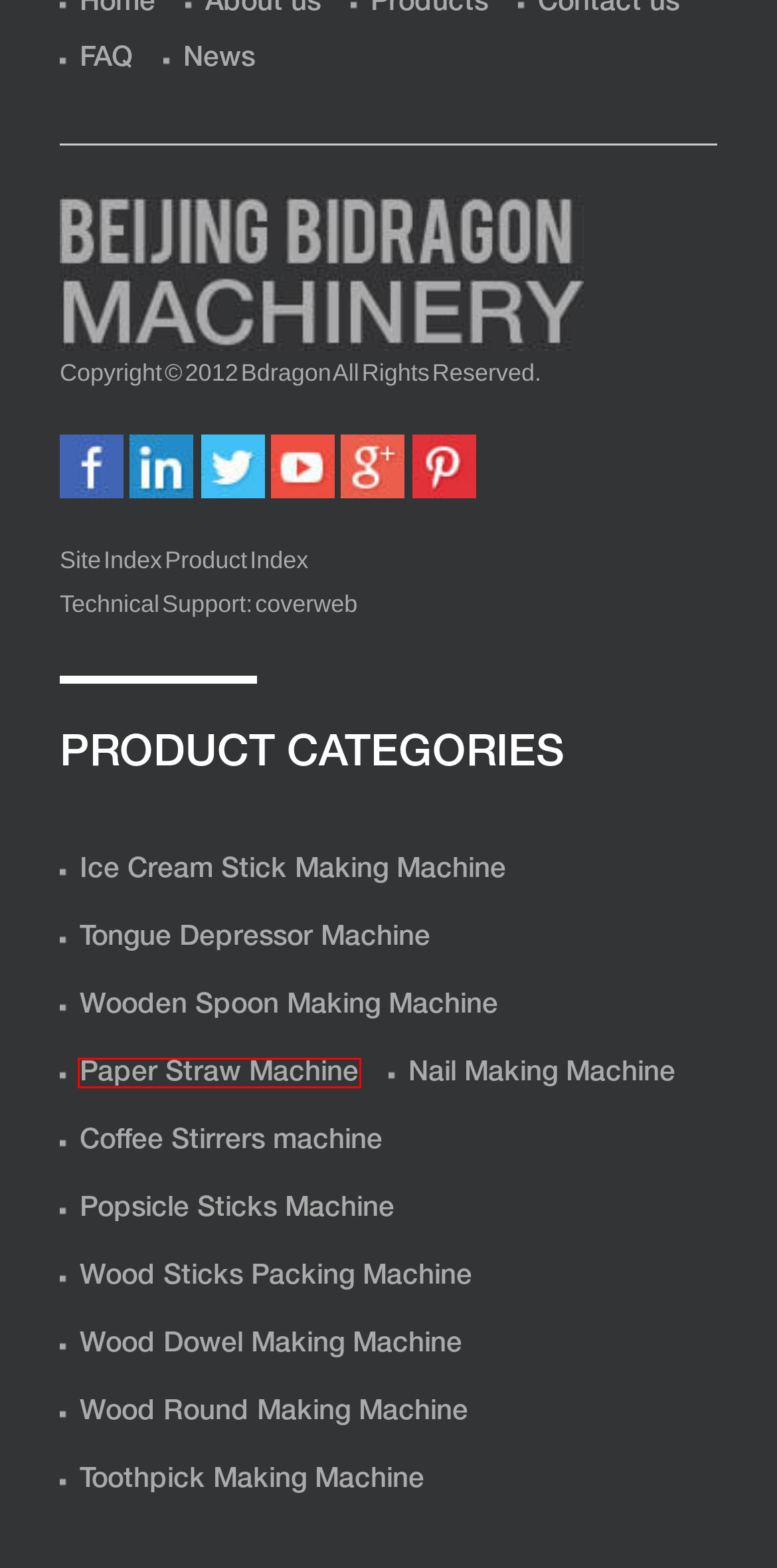Assess the screenshot of a webpage with a red bounding box and determine which webpage description most accurately matches the new page after clicking the element within the red box. Here are the options:
A. Wood Dowel Making Machine
B. Paper Straw Machine
C. Ice Cream Stick Making Machine
D. Tongue Depressor Machine
E. nail making machine,wire nail making machine,automatic nail making machine | Bidragon
F. Wooden Spoon Making Machinery
G. Toothpick Making Machine
H. popsicle sticks machine manufacturer

B